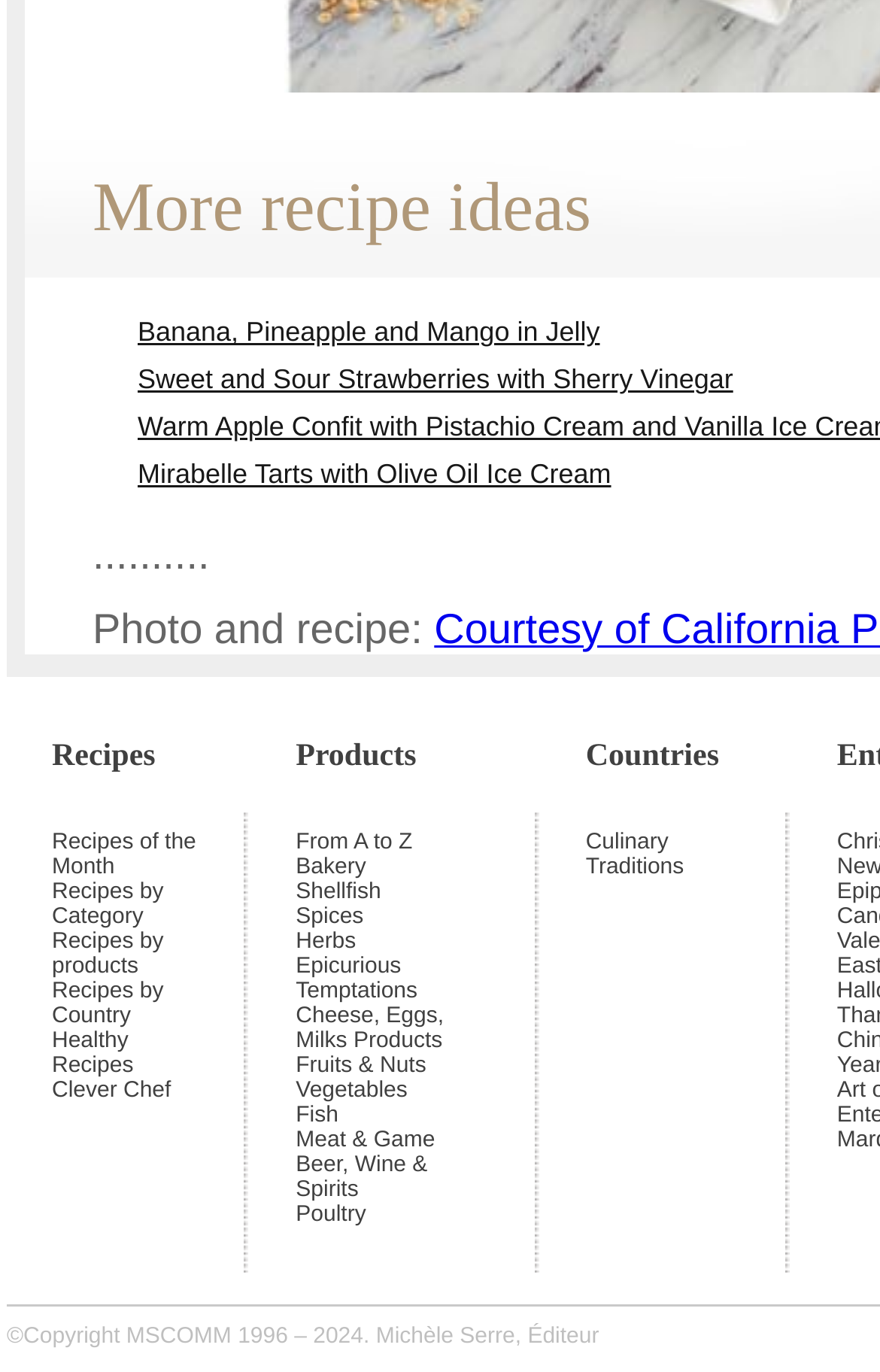What is the name of the section with links to products?
Using the image, answer in one word or phrase.

Products